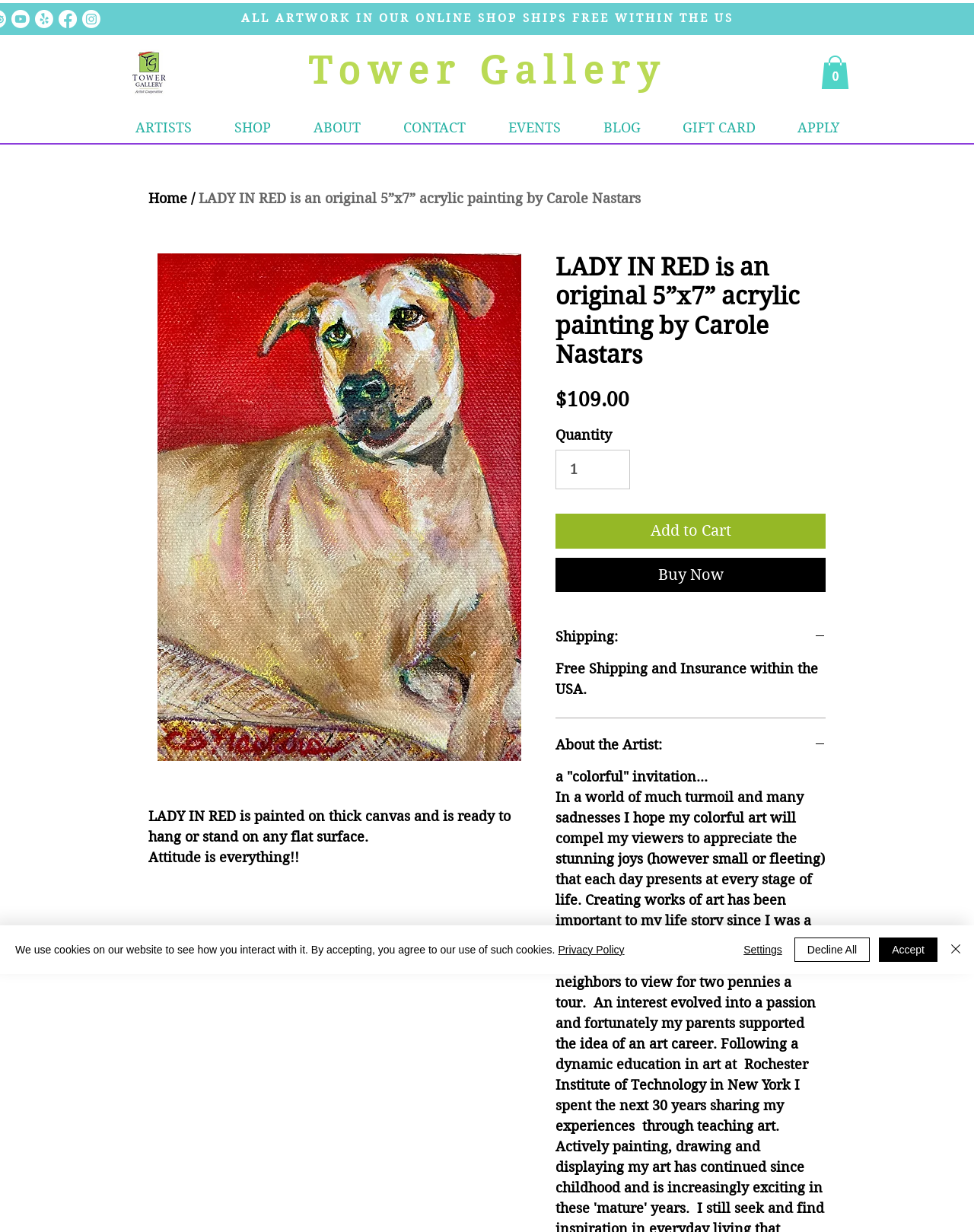Please specify the bounding box coordinates of the clickable region to carry out the following instruction: "Click the 'ARTISTS' link". The coordinates should be four float numbers between 0 and 1, in the format [left, top, right, bottom].

[0.117, 0.093, 0.219, 0.114]